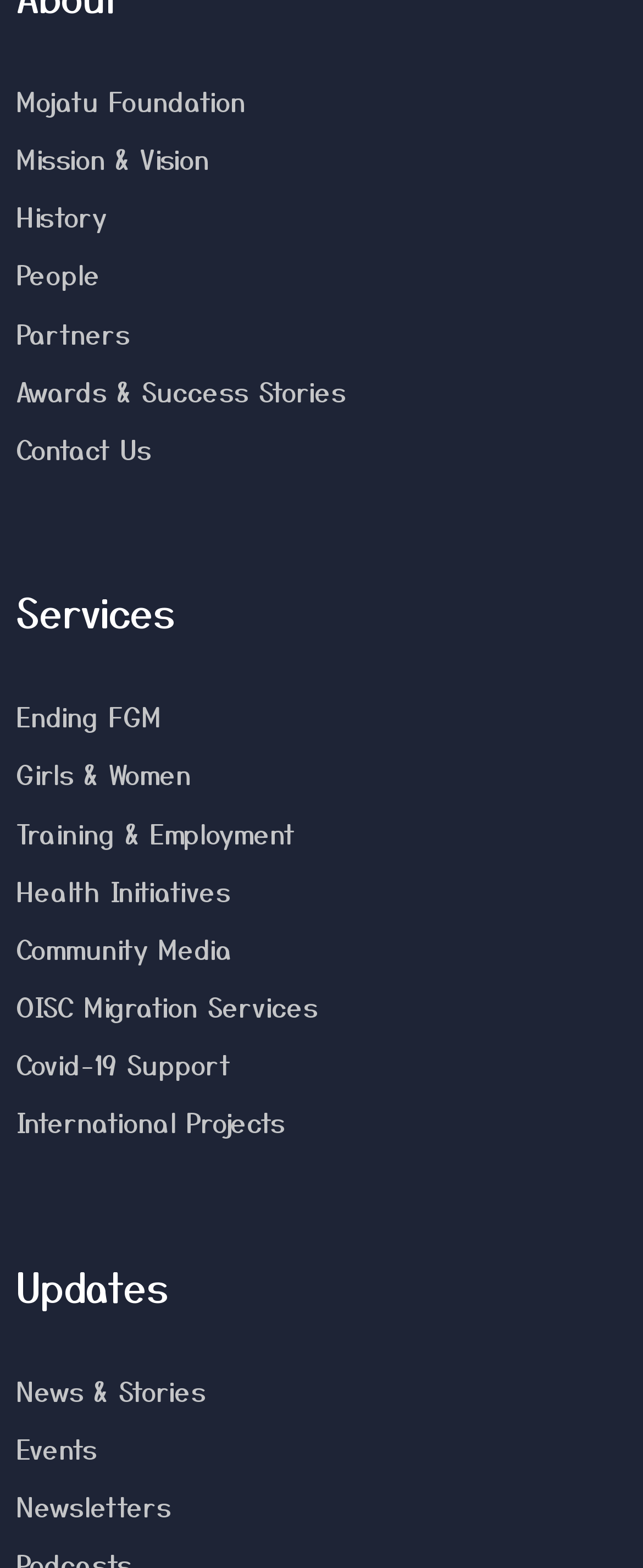How many headings are there on the webpage?
Please provide a full and detailed response to the question.

I identified two headings on the webpage, which are 'Services' and 'Updates'.